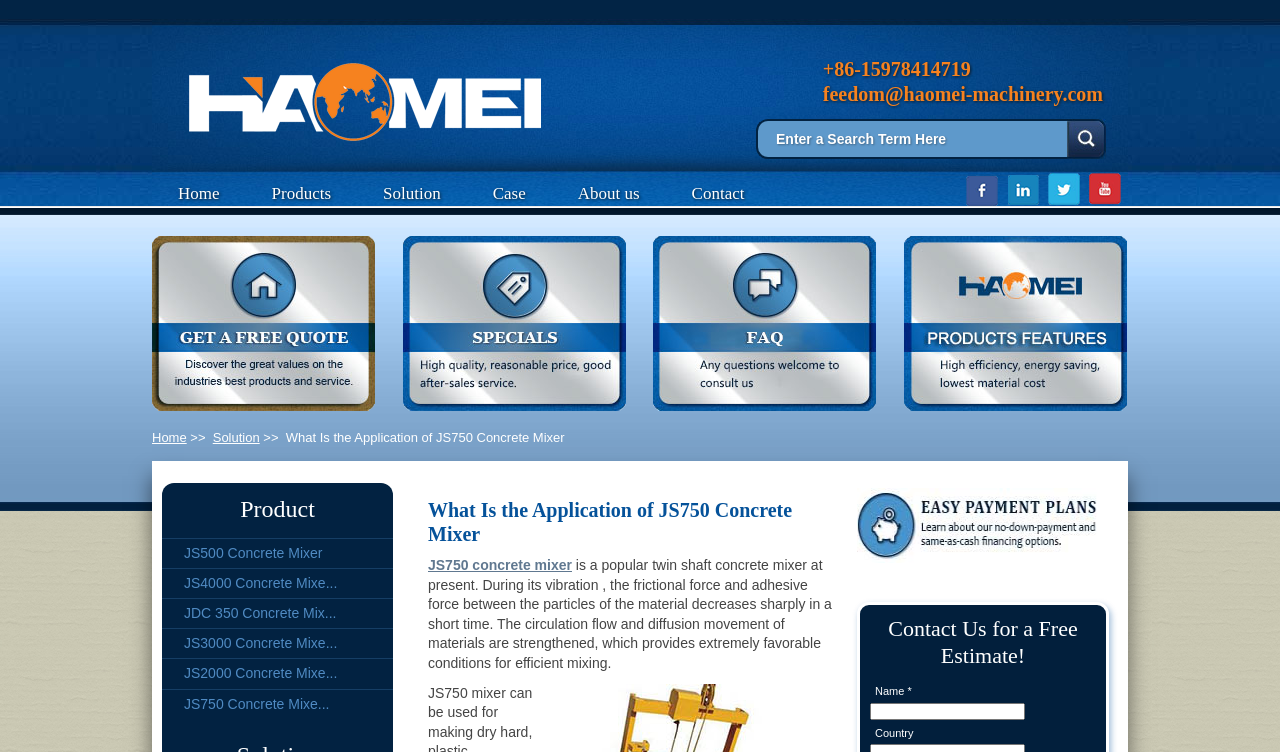Please identify the bounding box coordinates of the region to click in order to complete the given instruction: "Click on the 'Home' link". The coordinates should be four float numbers between 0 and 1, i.e., [left, top, right, bottom].

[0.119, 0.231, 0.192, 0.283]